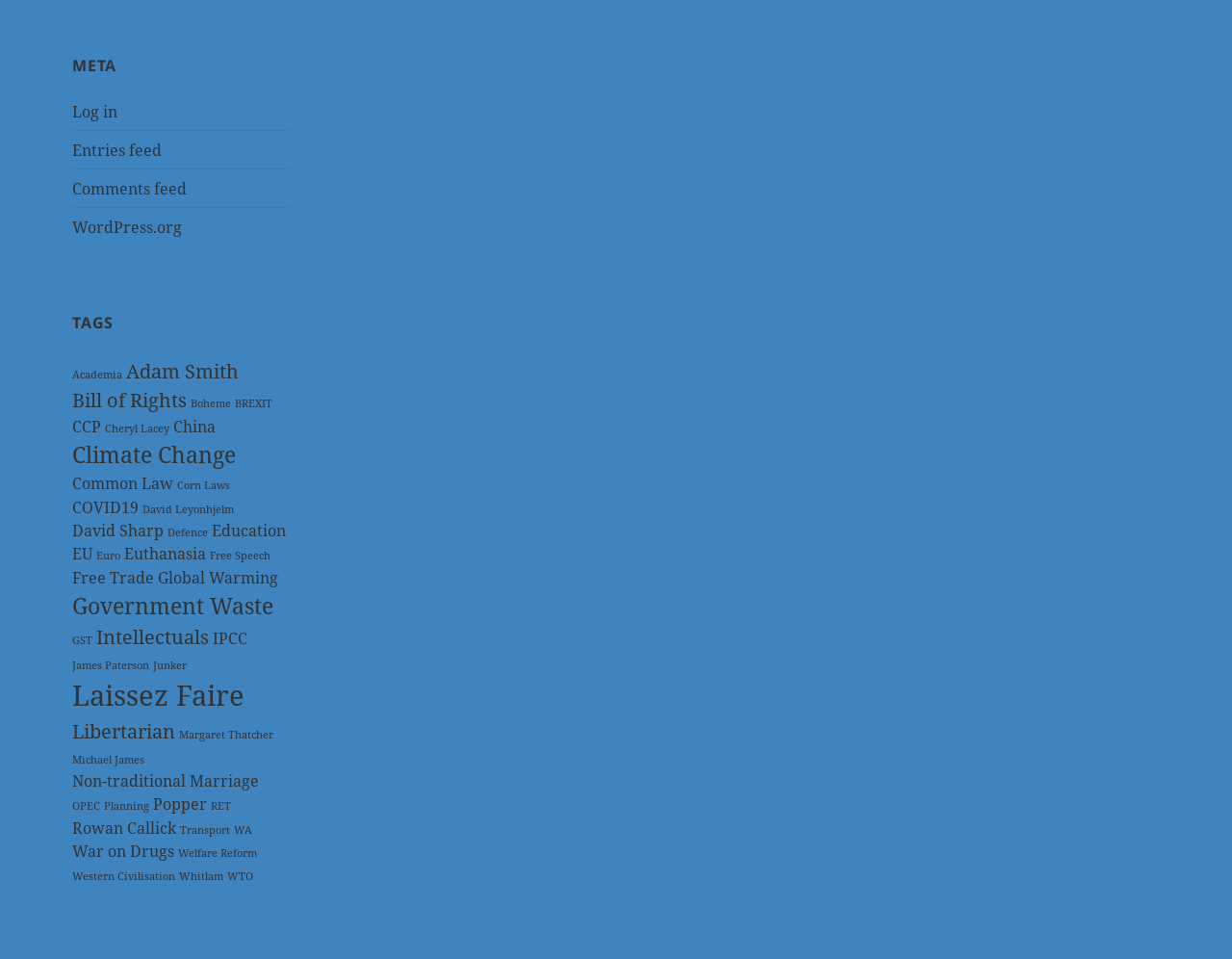Provide a brief response to the question below using a single word or phrase: 
How many links are under the heading 'TAGS'?

43